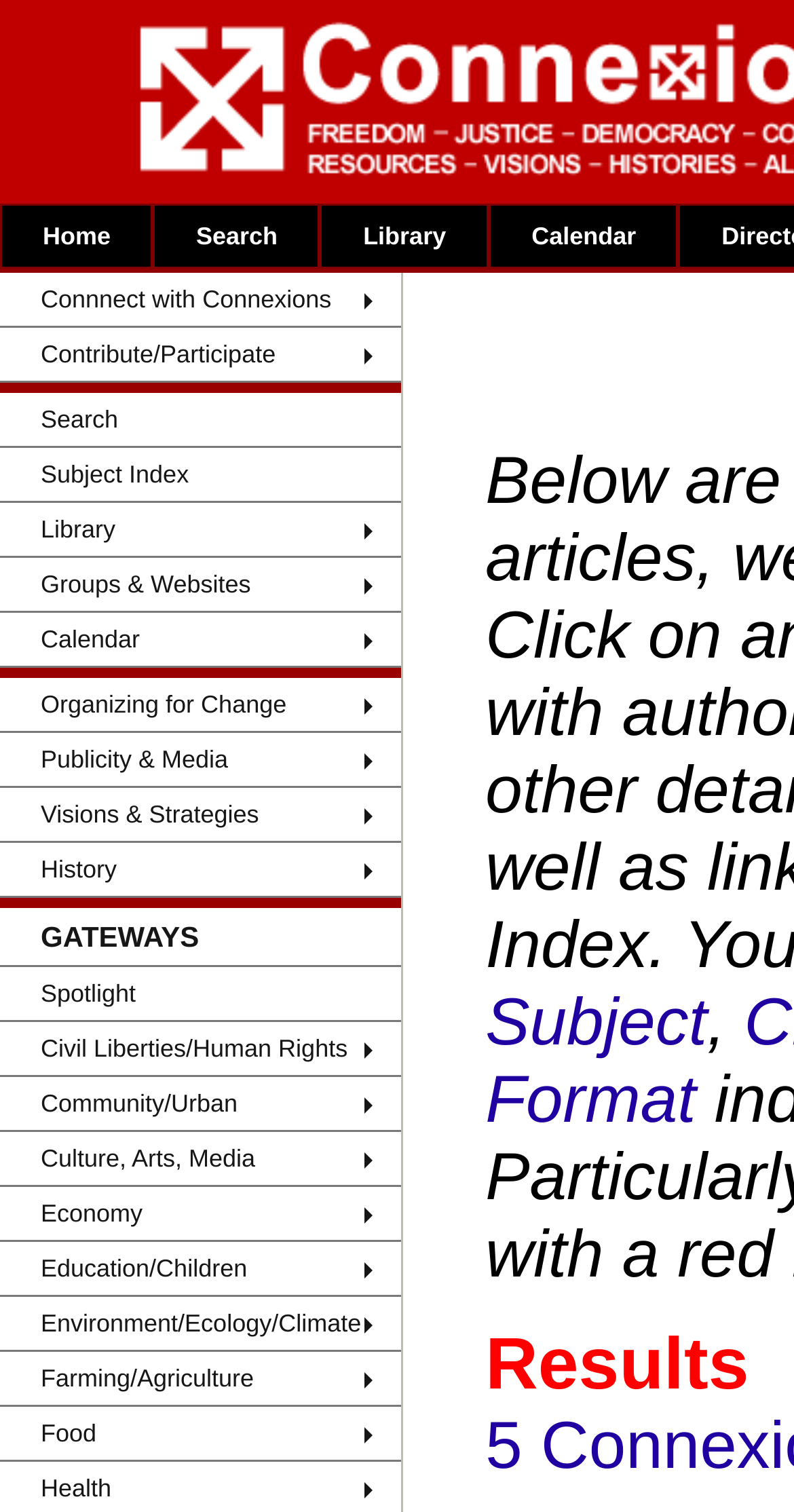What is the last link on the bottom left? Using the information from the screenshot, answer with a single word or phrase.

GATEWAYS